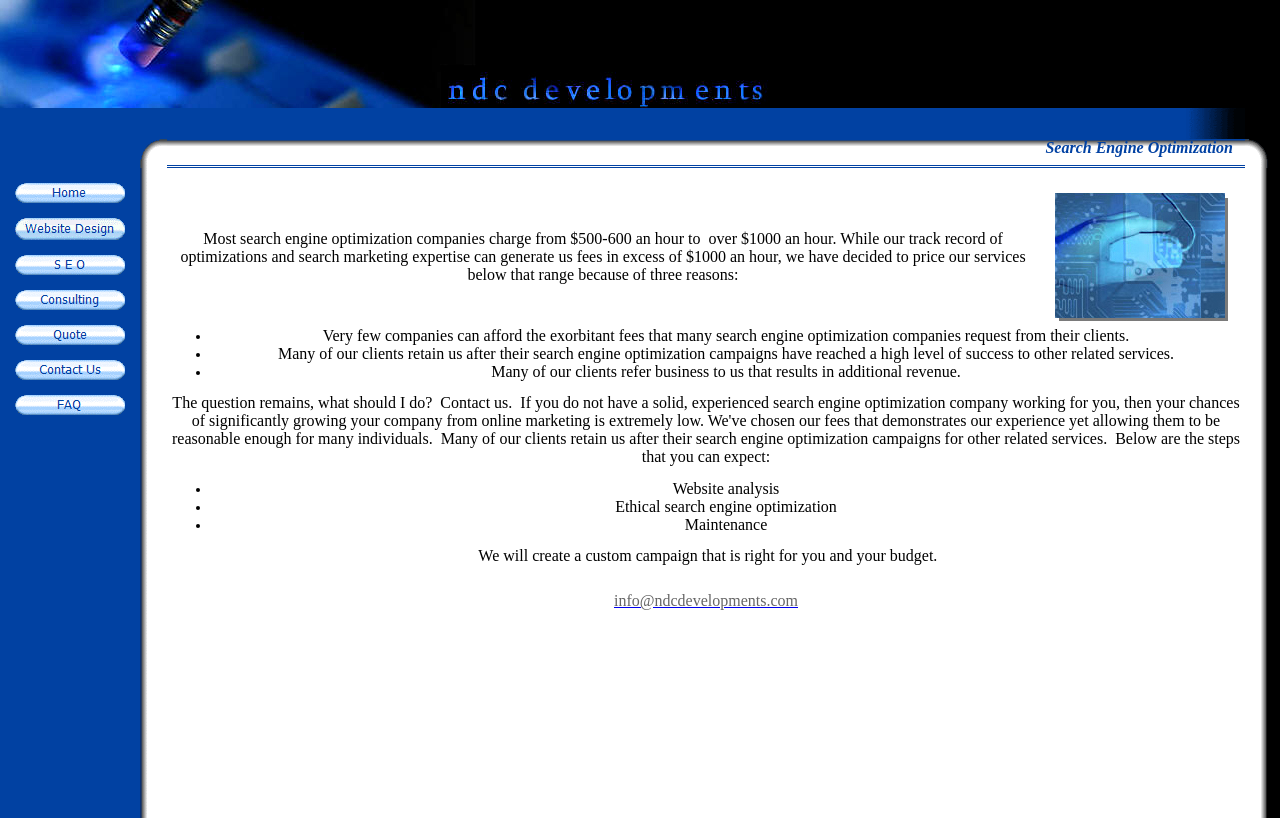Determine the bounding box for the UI element that matches this description: "alt="S E O"".

[0.012, 0.322, 0.098, 0.34]